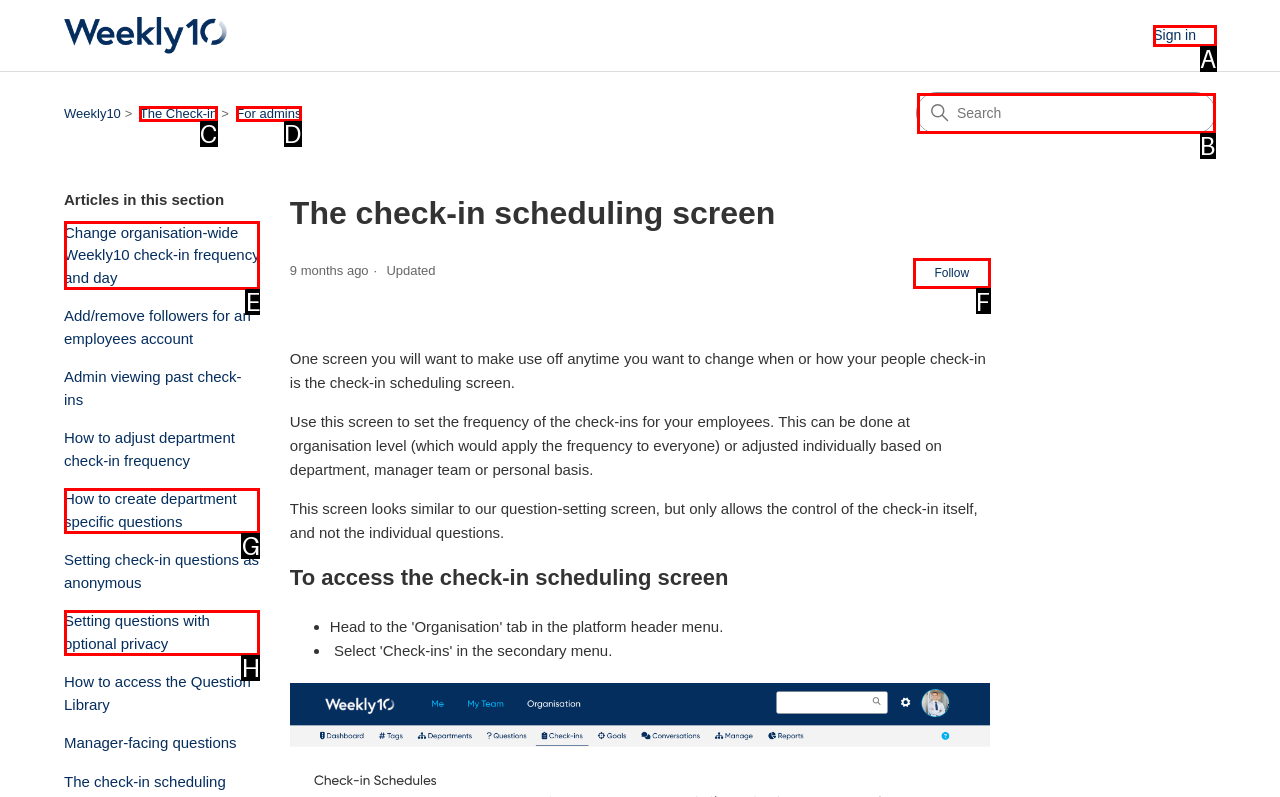Choose the UI element to click on to achieve this task: Explore the STATE FARM link. Reply with the letter representing the selected element.

None